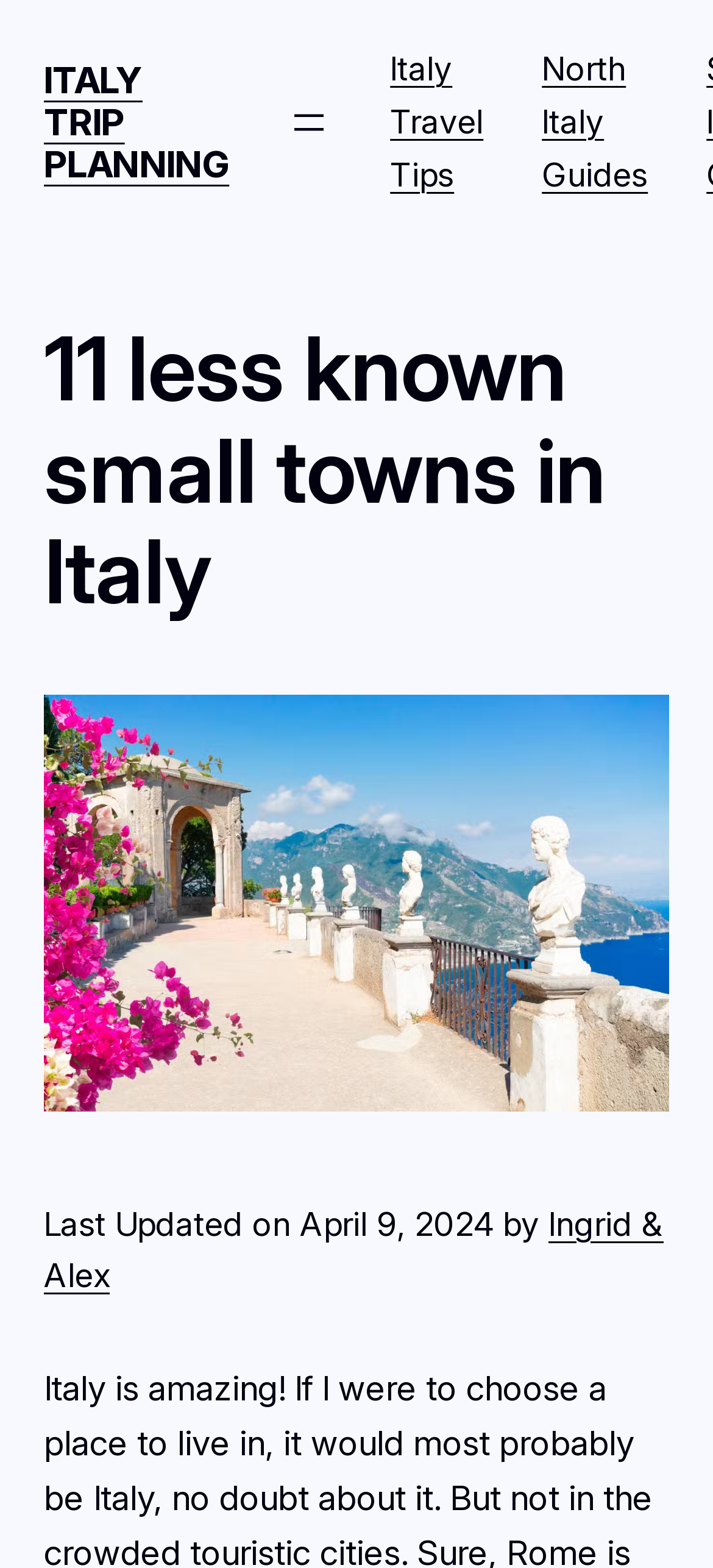Identify the bounding box coordinates for the UI element described by the following text: "Home". Provide the coordinates as four float numbers between 0 and 1, in the format [left, top, right, bottom].

None